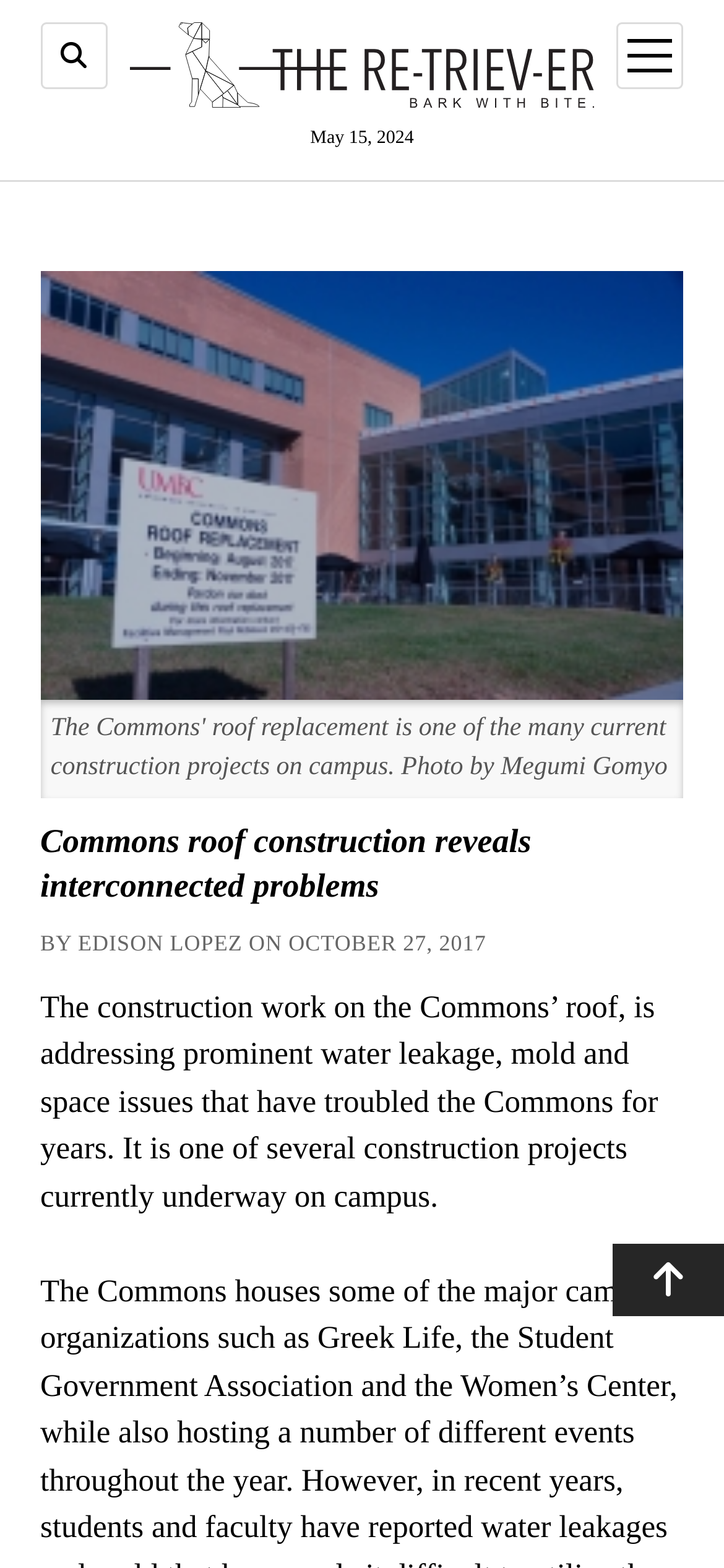What is the purpose of the button at the bottom right?
Please craft a detailed and exhaustive response to the question.

I found the purpose of the button at the bottom right by looking at the text 'Scroll to the top' which is associated with the button. The button is located at the bottom right of the page.